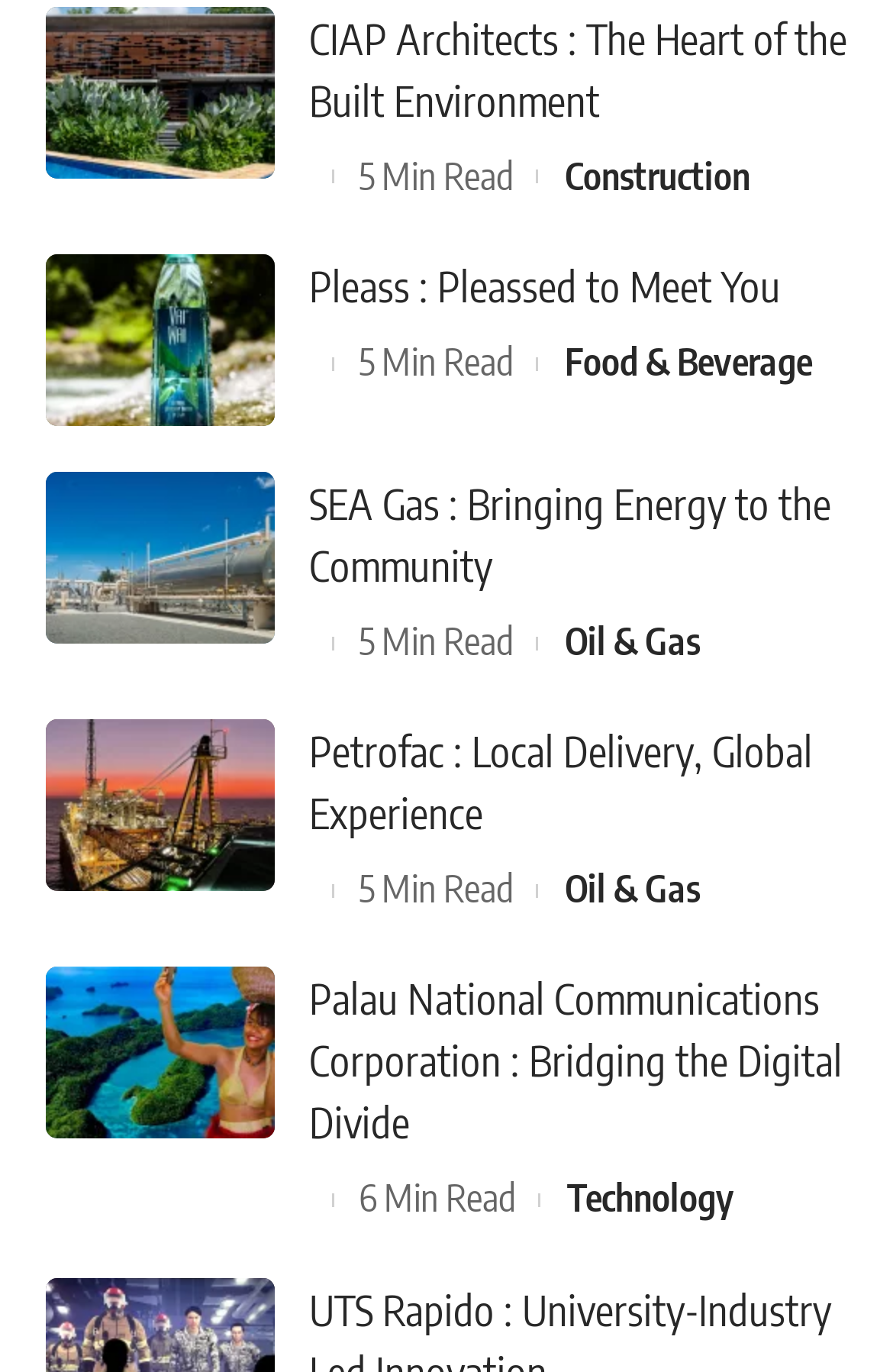Can you specify the bounding box coordinates for the region that should be clicked to fulfill this instruction: "Learn more about SEA Gas".

[0.346, 0.344, 0.949, 0.434]